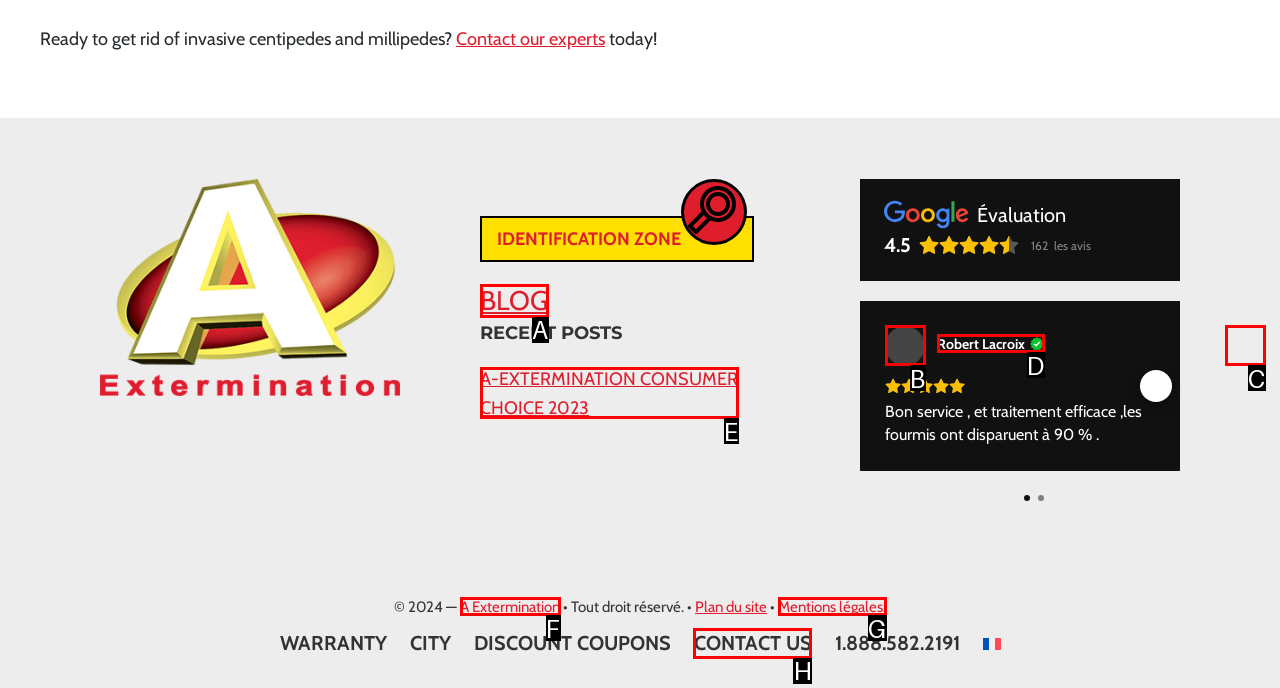Tell me which one HTML element best matches the description: Contact Us Answer with the option's letter from the given choices directly.

H